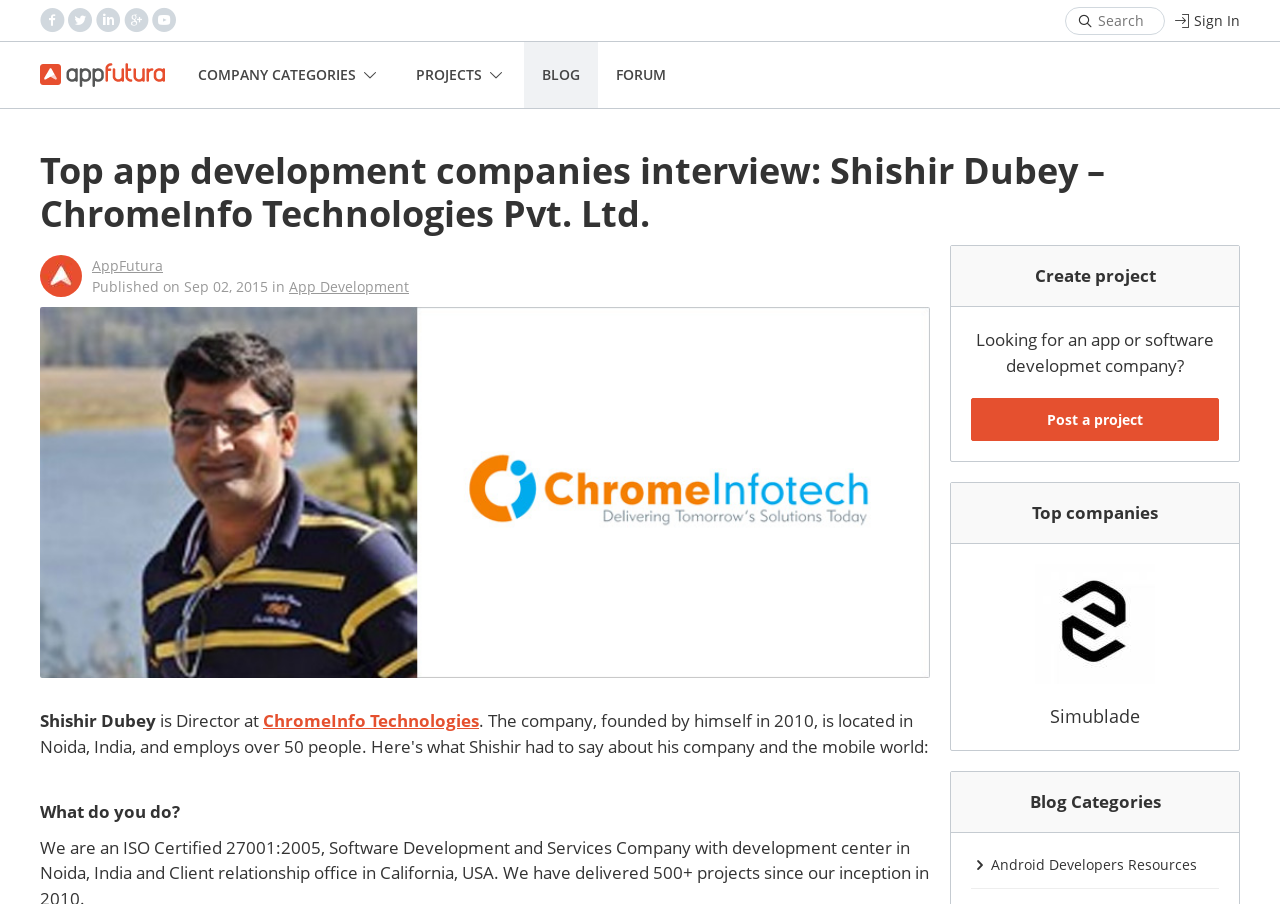What is the purpose of the search textbox?
Kindly answer the question with as much detail as you can.

I found the answer by looking at the textbox element which says 'Search' and is likely to be used to search for content on the website.